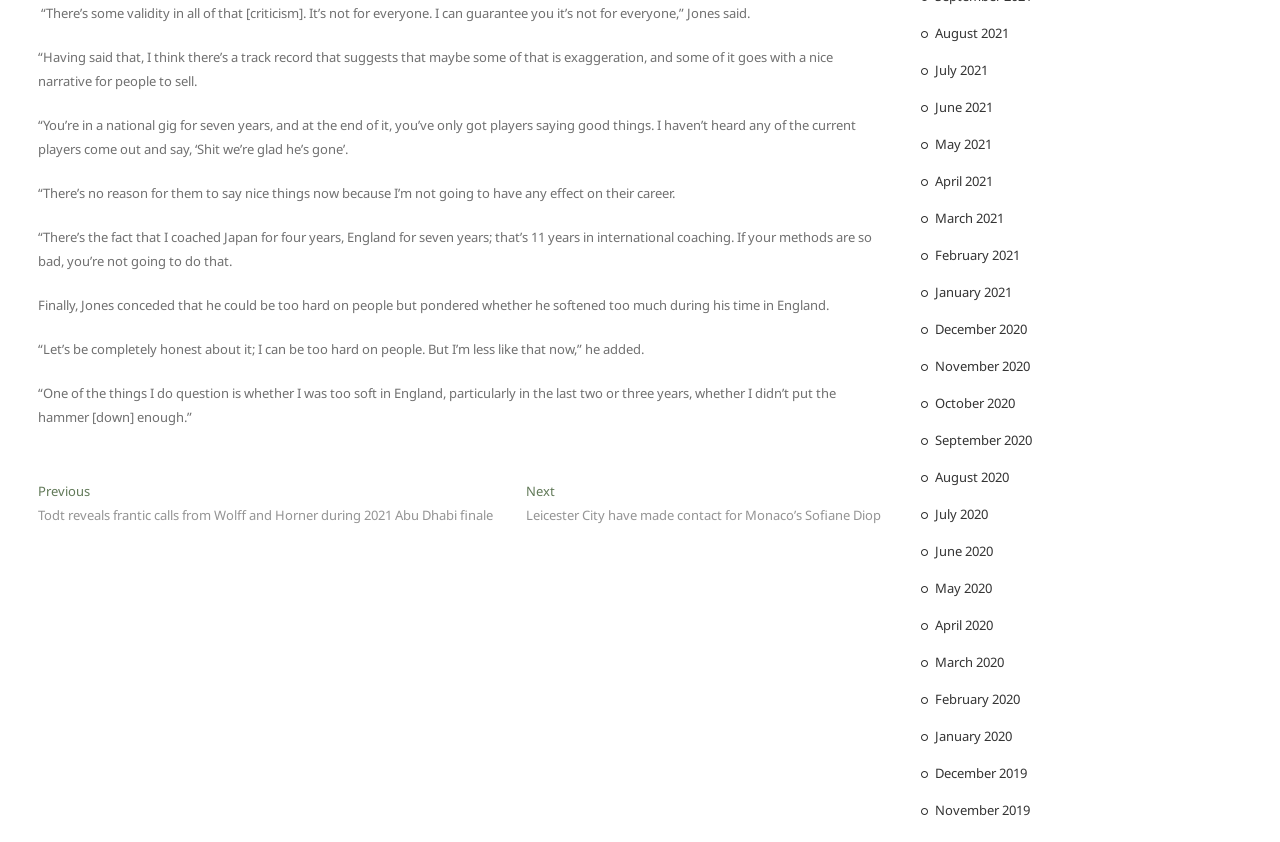Point out the bounding box coordinates of the section to click in order to follow this instruction: "Click on 'Next post: Leicester City have made contact for Monaco’s Sofiane Diop'".

[0.411, 0.572, 0.688, 0.626]